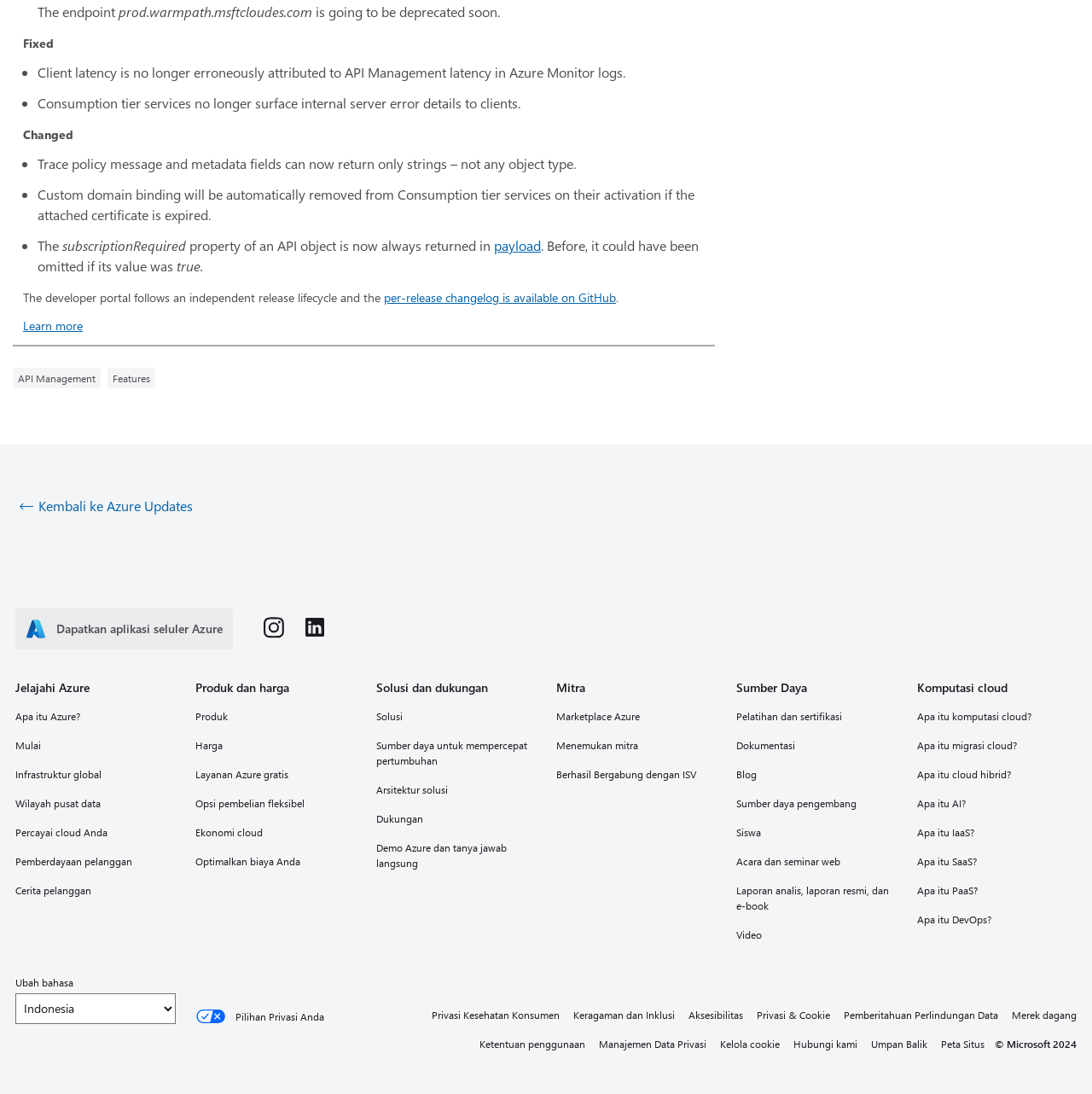Can you determine the bounding box coordinates of the area that needs to be clicked to fulfill the following instruction: "Learn more"?

[0.021, 0.29, 0.076, 0.305]